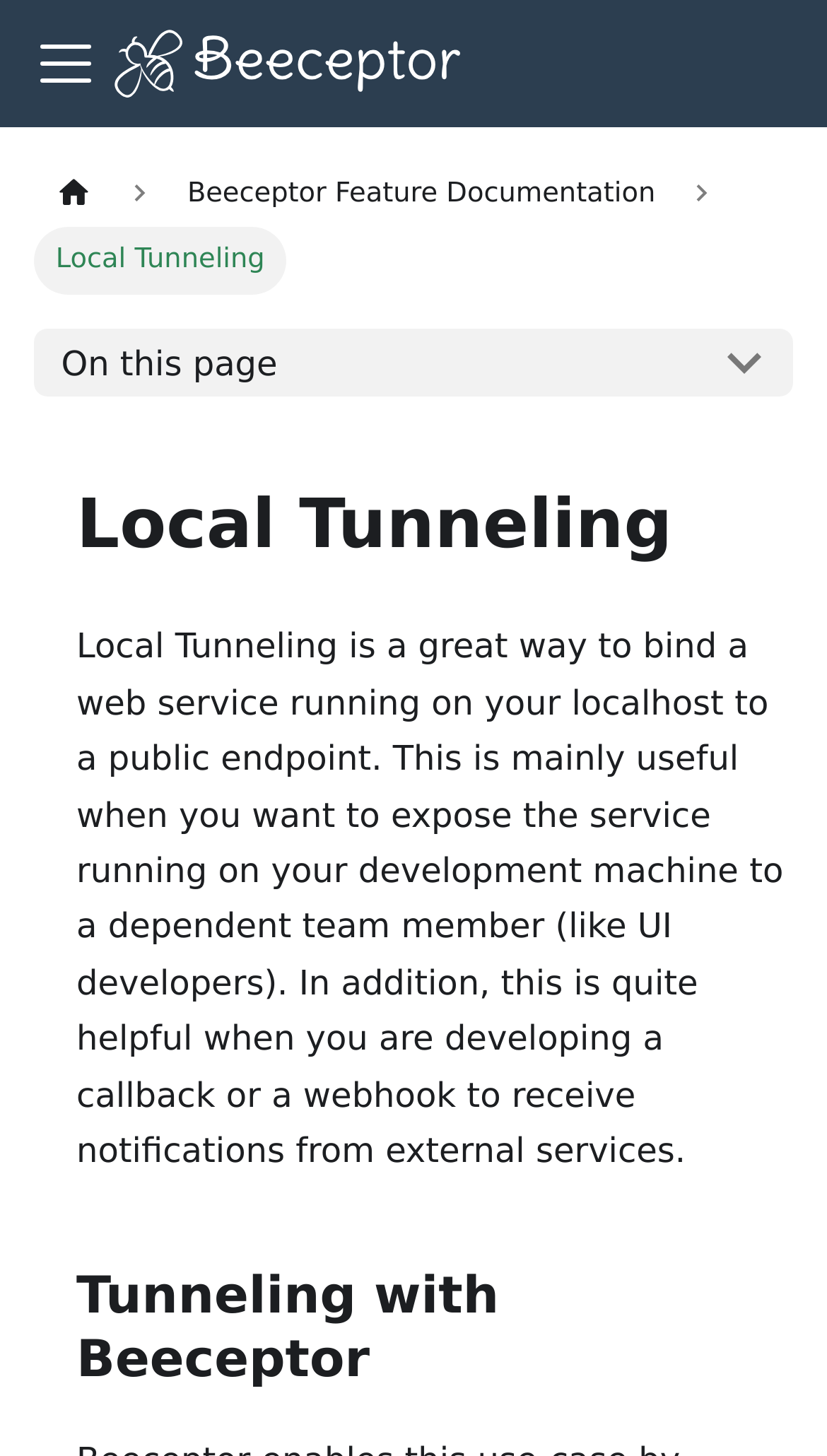Please examine the image and provide a detailed answer to the question: What is the benefit of using Local Tunneling for external services?

The webpage mentions that Local Tunneling is helpful when developing a callback or a webhook to receive notifications from external services, implying that it enables users to receive notifications from these services.